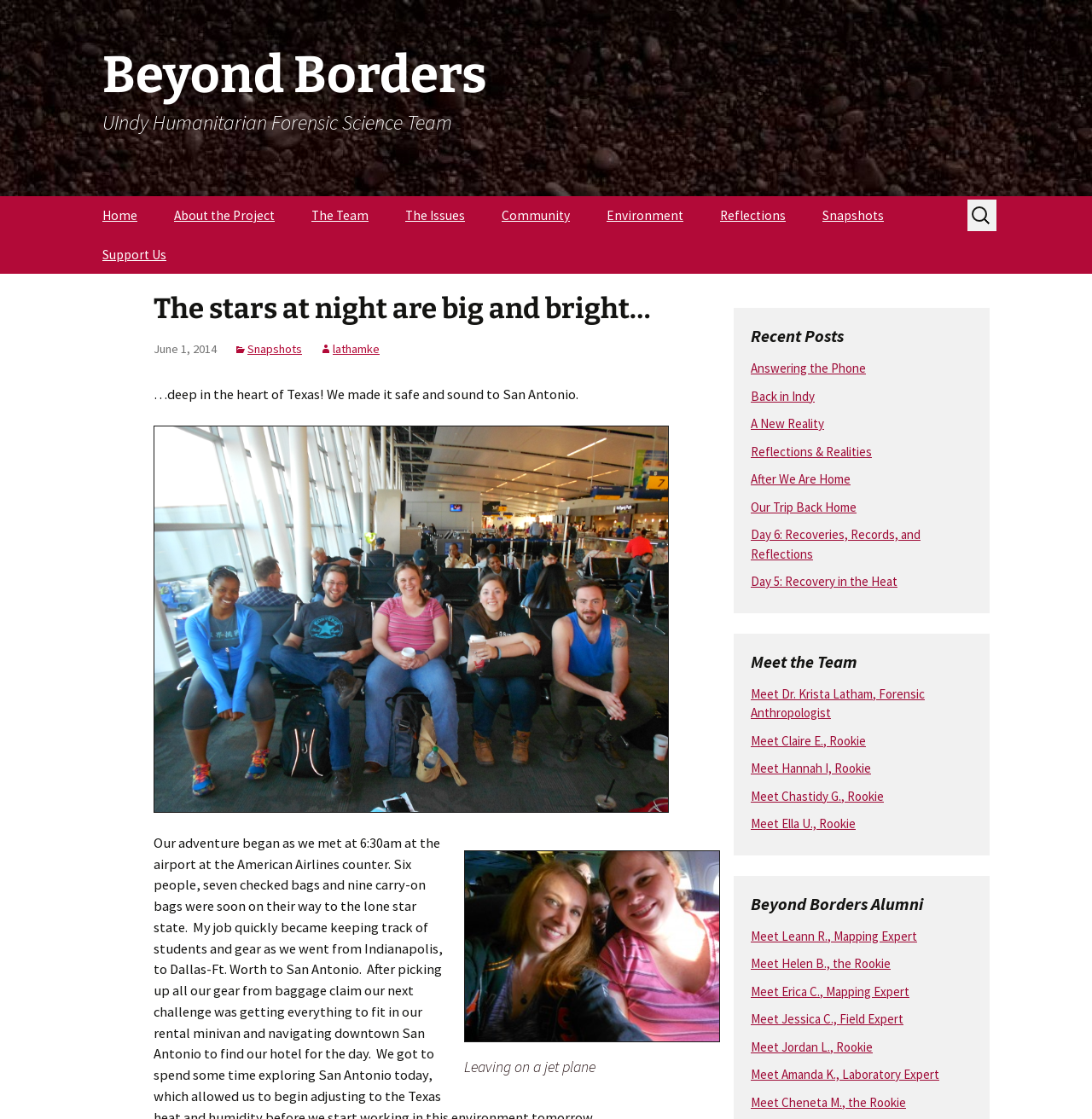Please identify the bounding box coordinates of the element's region that needs to be clicked to fulfill the following instruction: "Search for something". The bounding box coordinates should consist of four float numbers between 0 and 1, i.e., [left, top, right, bottom].

[0.886, 0.178, 0.912, 0.207]